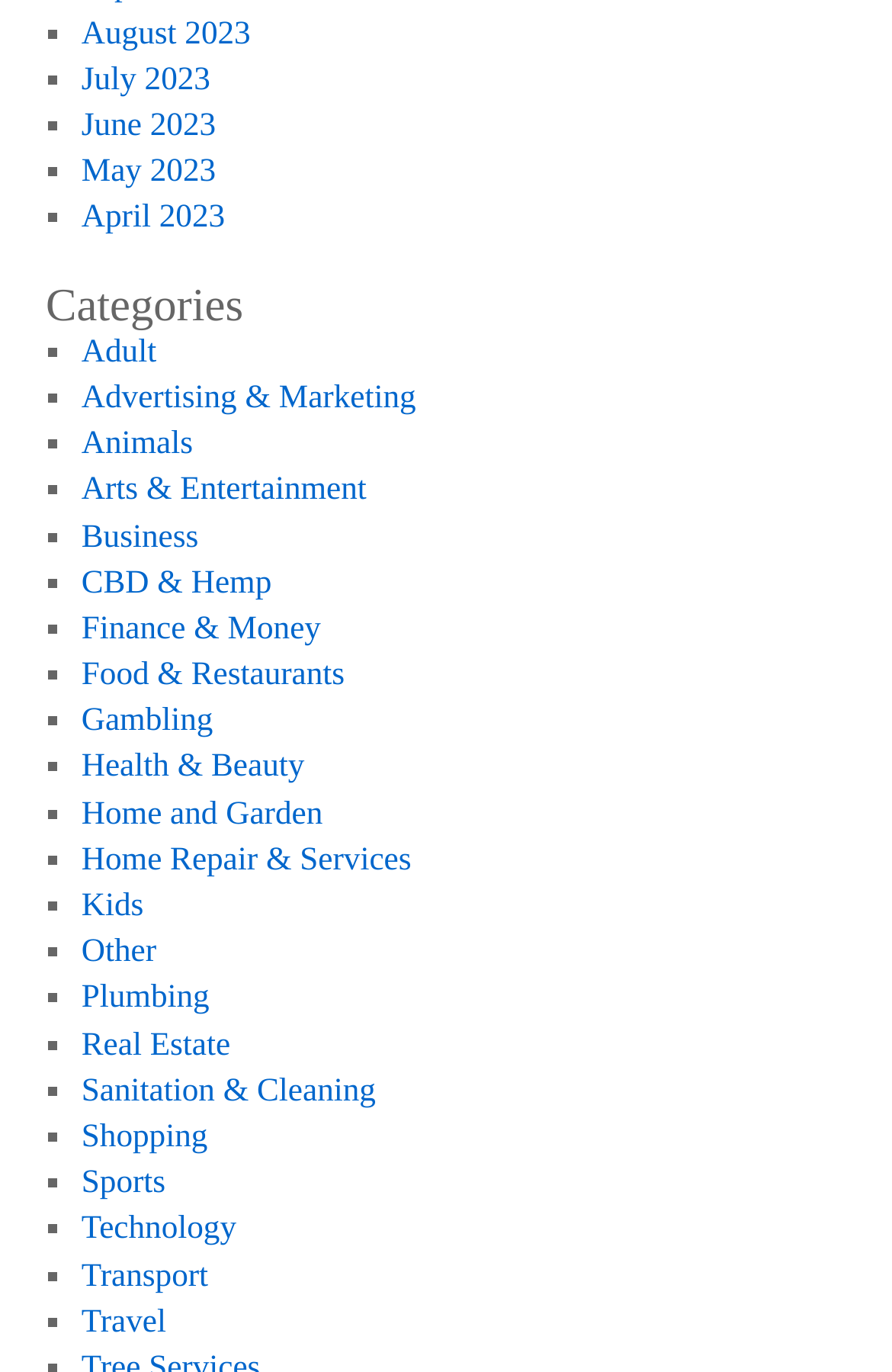Please specify the bounding box coordinates for the clickable region that will help you carry out the instruction: "Visit Travel".

[0.091, 0.95, 0.186, 0.977]